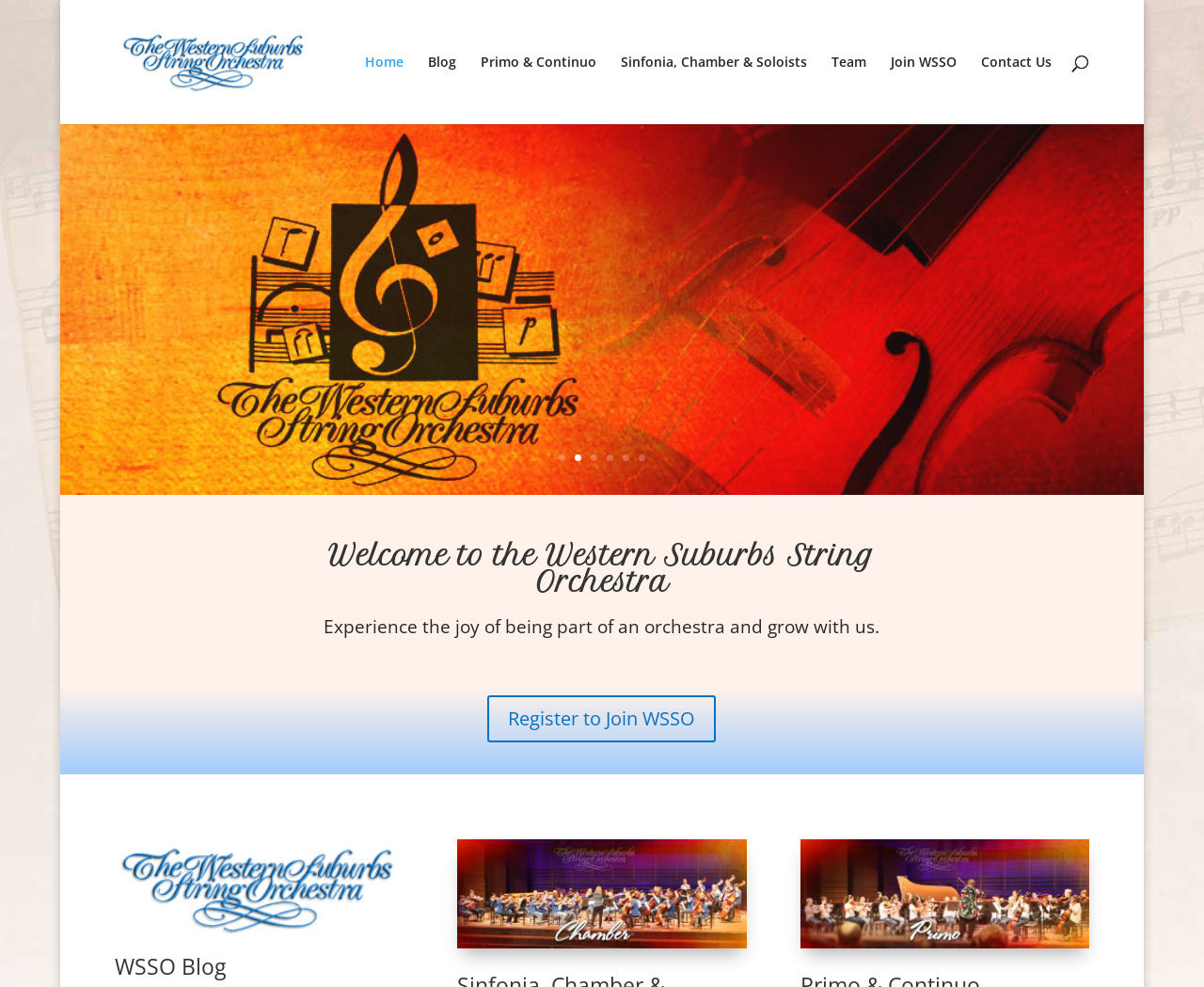Given the element description: "Join WSSO", predict the bounding box coordinates of this UI element. The coordinates must be four float numbers between 0 and 1, given as [left, top, right, bottom].

[0.74, 0.056, 0.795, 0.126]